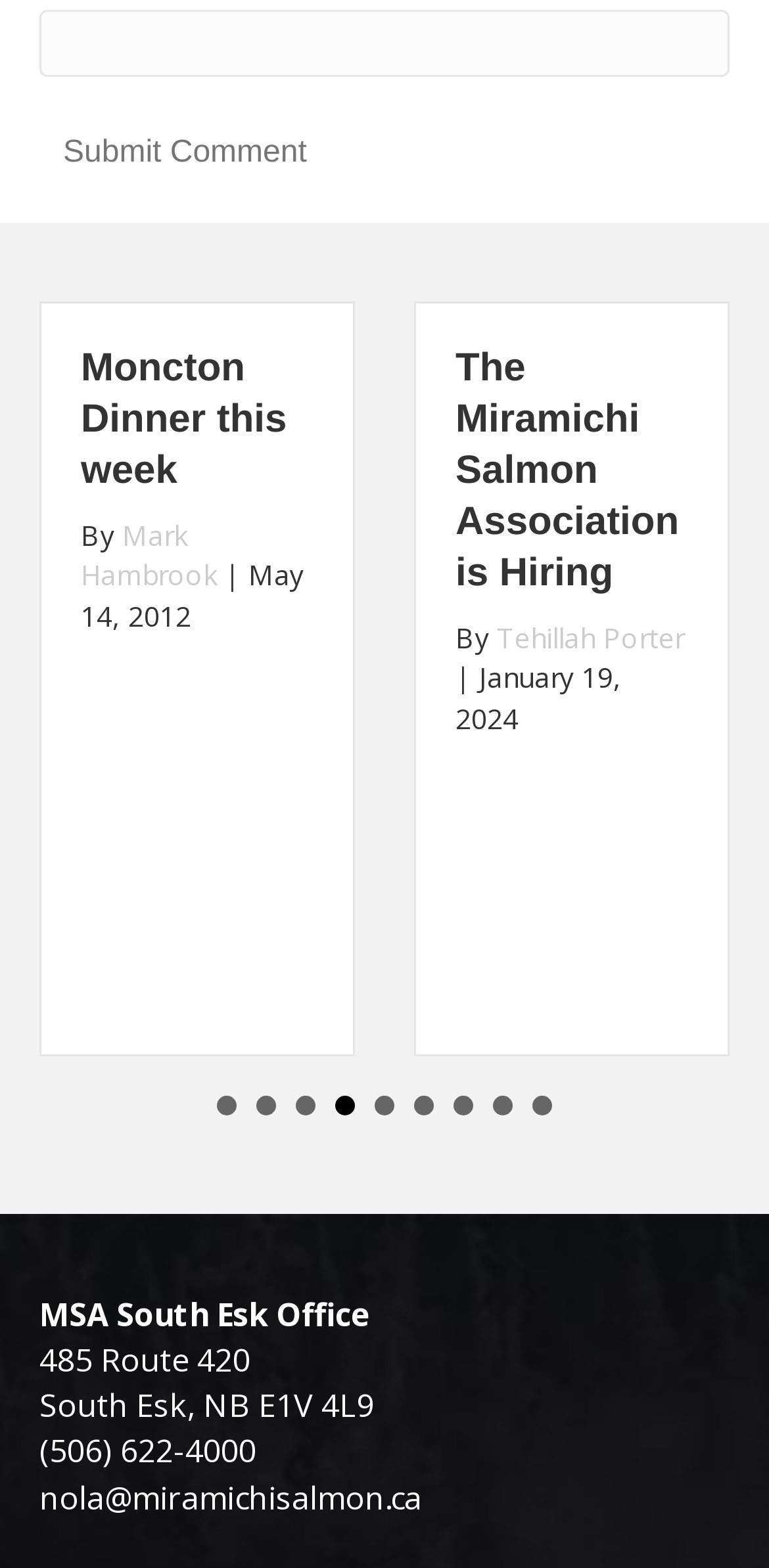Locate the bounding box coordinates of the region to be clicked to comply with the following instruction: "Contact Tehillah Porter". The coordinates must be four float numbers between 0 and 1, in the form [left, top, right, bottom].

[0.159, 0.46, 0.403, 0.484]